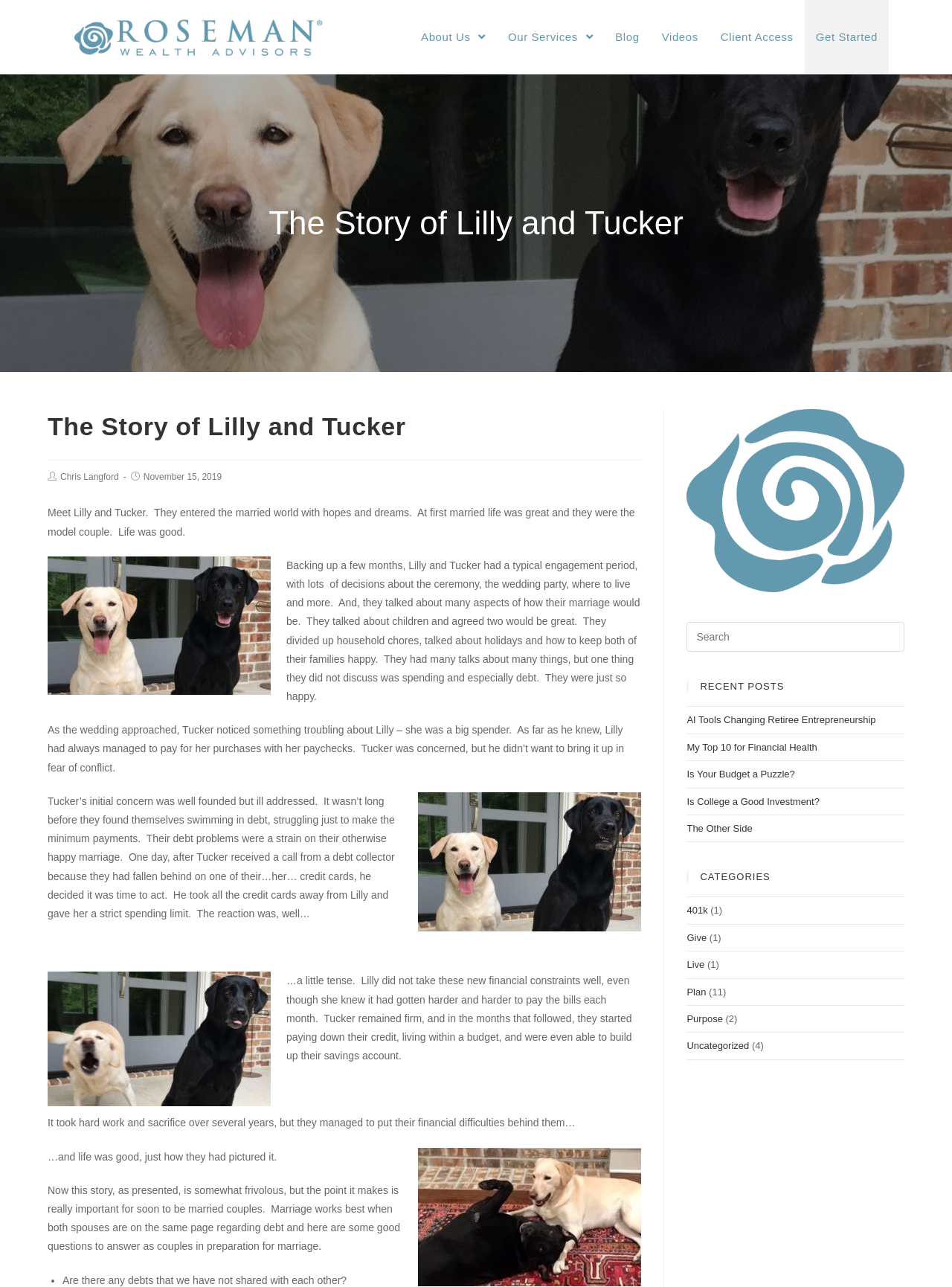Provide the bounding box coordinates of the HTML element described by the text: "401k". The coordinates should be in the format [left, top, right, bottom] with values between 0 and 1.

[0.721, 0.703, 0.743, 0.712]